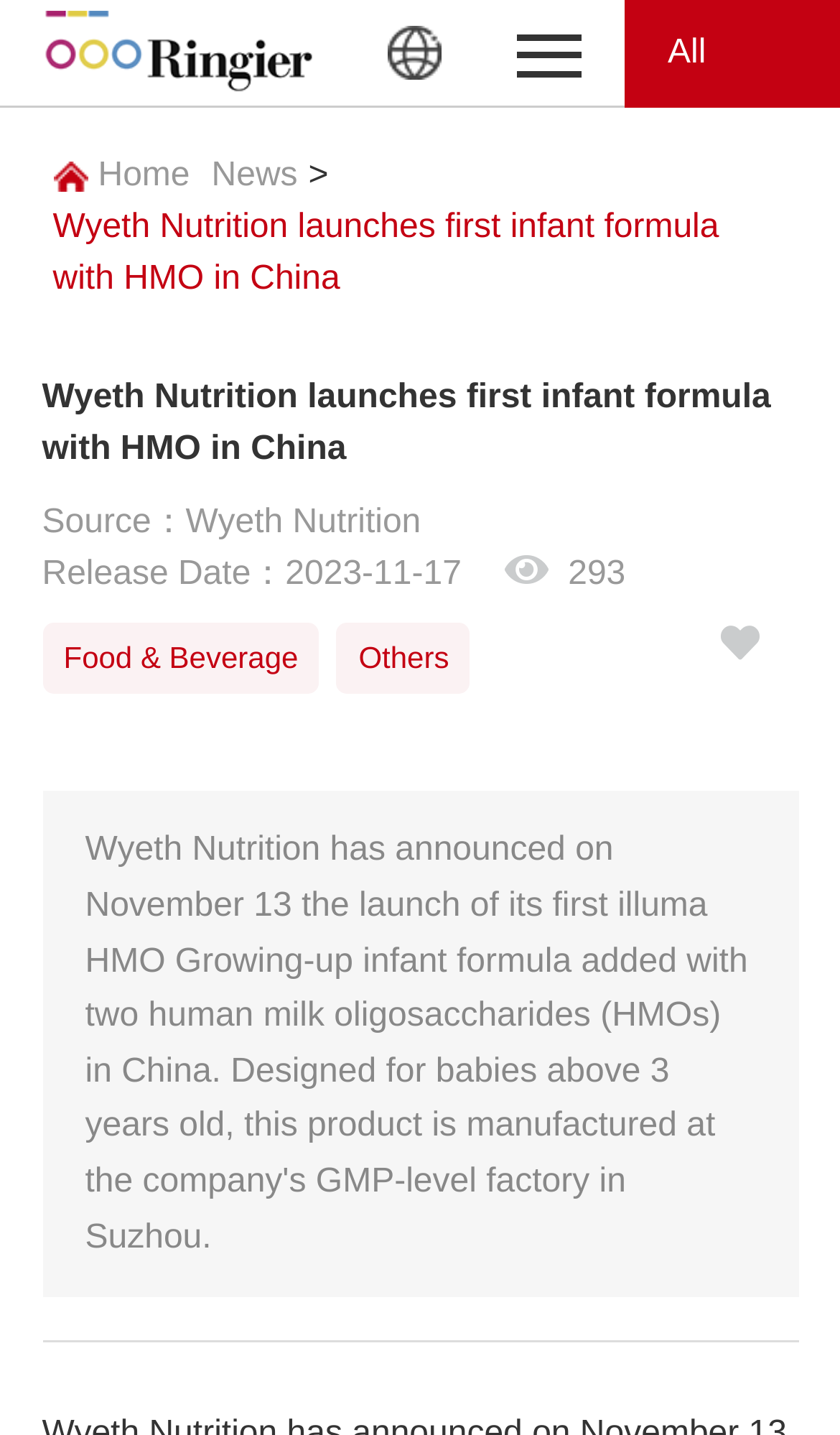For the element described, predict the bounding box coordinates as (top-left x, top-left y, bottom-right x, bottom-right y). All values should be between 0 and 1. Element description: Reply

None